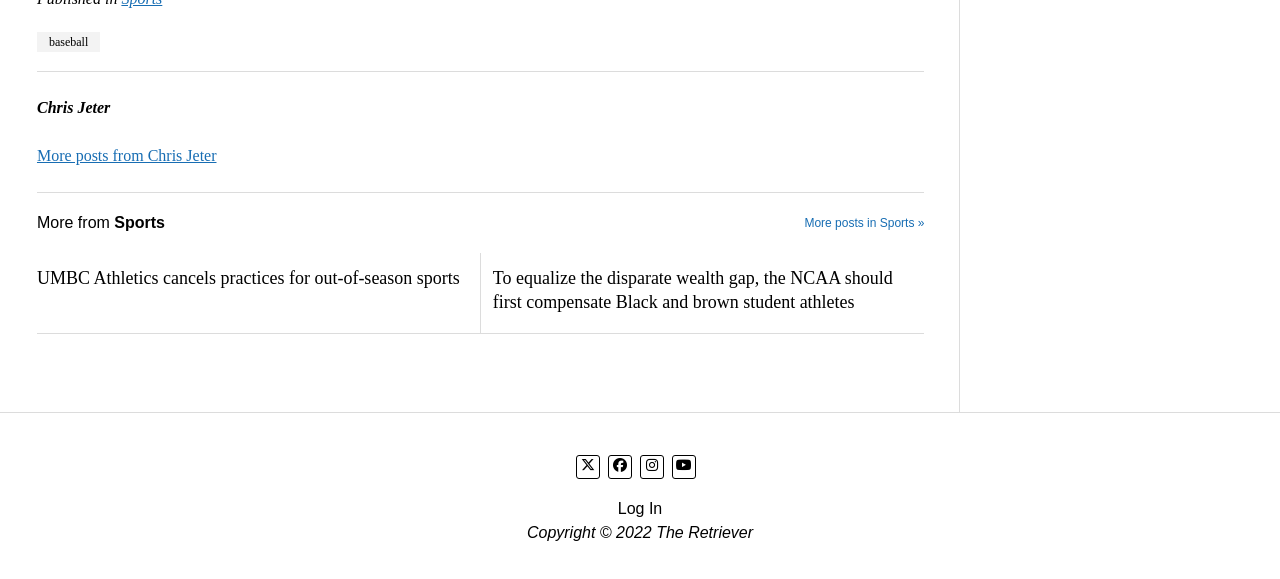Locate the UI element that matches the description Silnylon Tenacious Tape in the webpage screenshot. Return the bounding box coordinates in the format (top-left x, top-left y, bottom-right x, bottom-right y), with values ranging from 0 to 1.

None